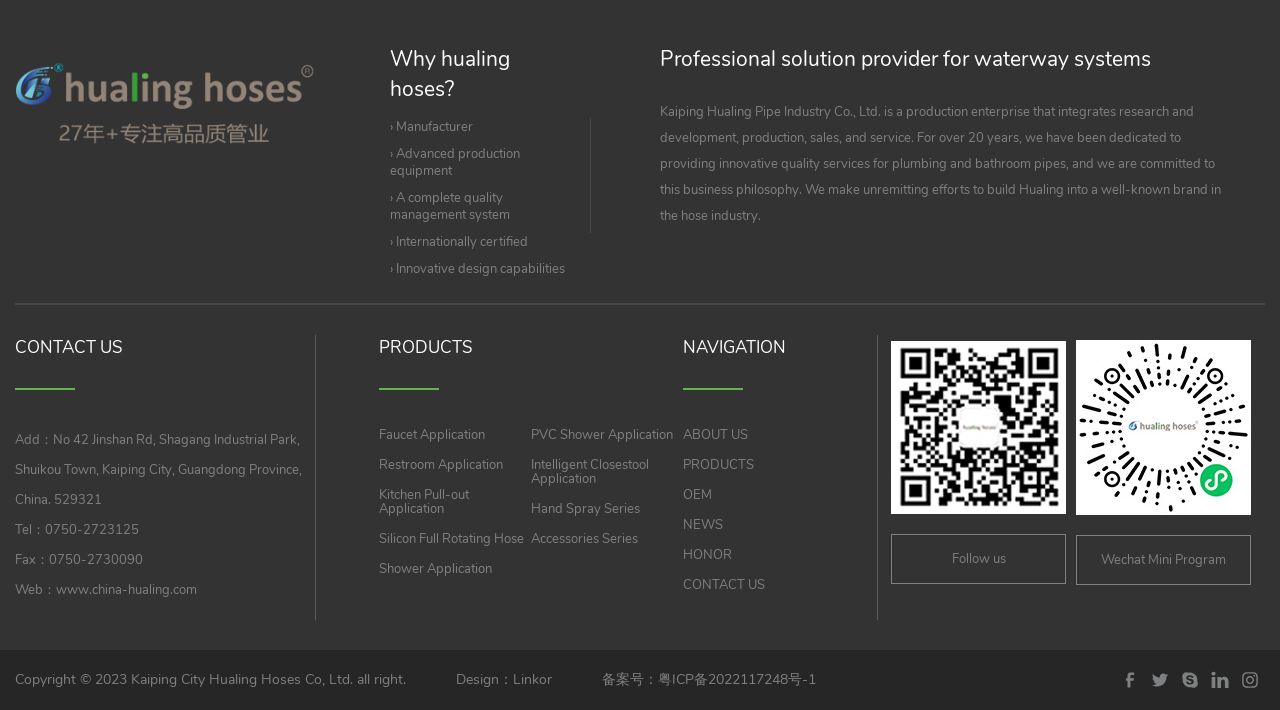What types of products does the company provide?
Using the image, provide a detailed and thorough answer to the question.

The types of products can be found in the 'PRODUCTS' section of the webpage, which is located at the middle right of the webpage. The section lists various product categories such as Faucet Application, Restroom Application, Kitchen Pull-out Application, etc.